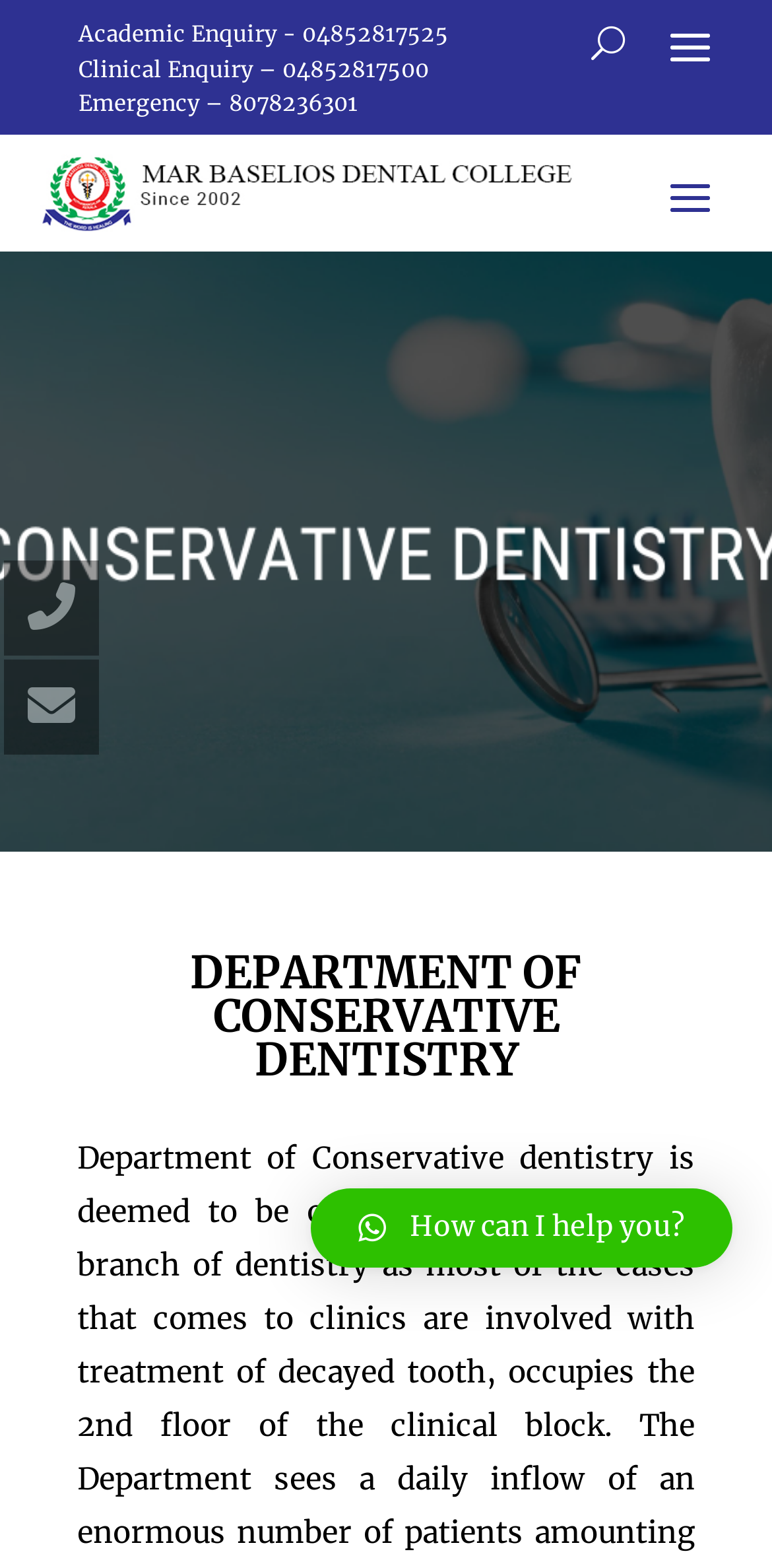Identify the bounding box for the given UI element using the description provided. Coordinates should be in the format (top-left x, top-left y, bottom-right x, bottom-right y) and must be between 0 and 1. Here is the description: reach@mbdc.edu.in

[0.005, 0.421, 0.128, 0.481]